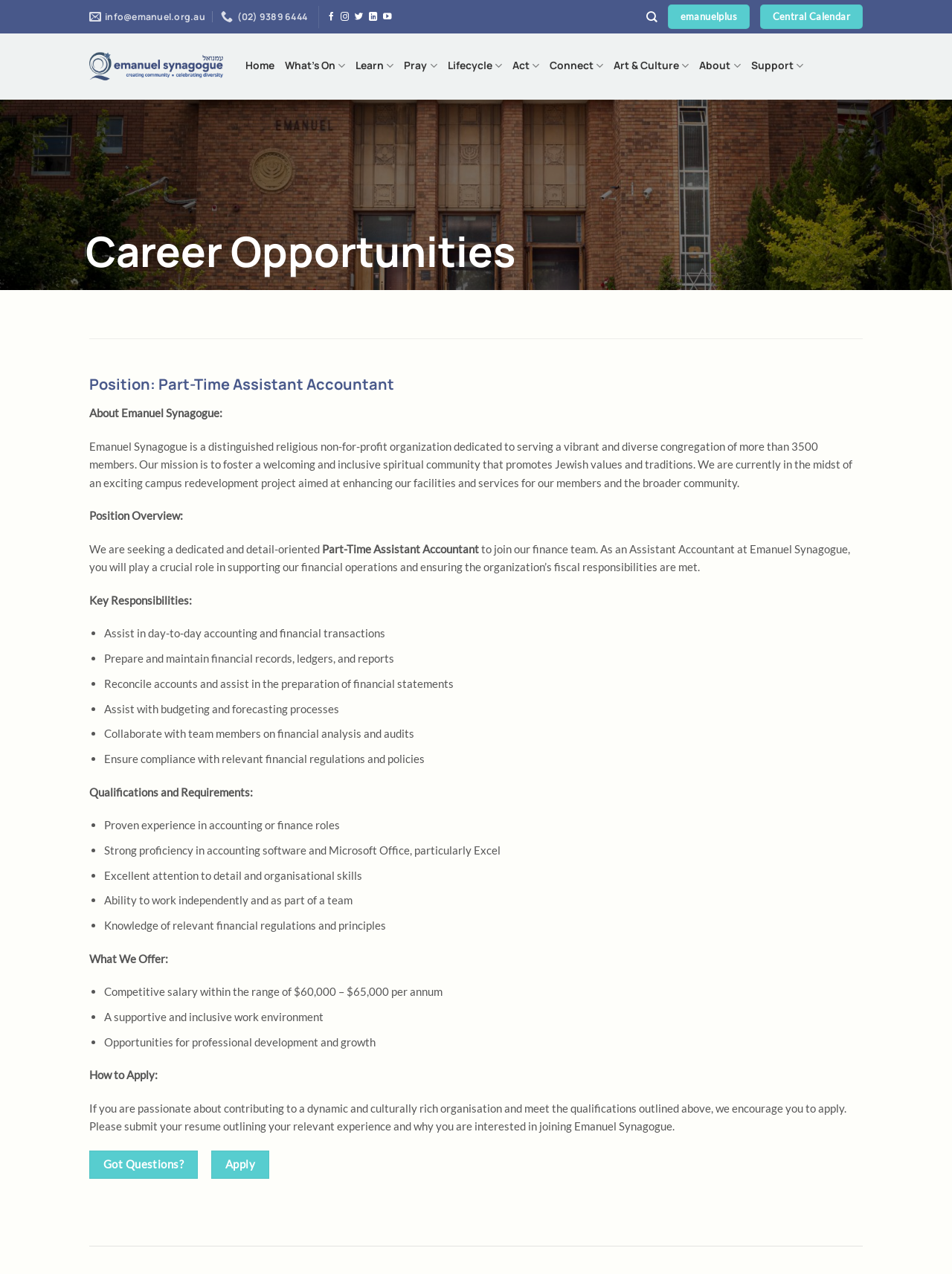Indicate the bounding box coordinates of the element that needs to be clicked to satisfy the following instruction: "Check out the 'Everyman Tracker Build Pt. 7' article". The coordinates should be four float numbers between 0 and 1, i.e., [left, top, right, bottom].

None